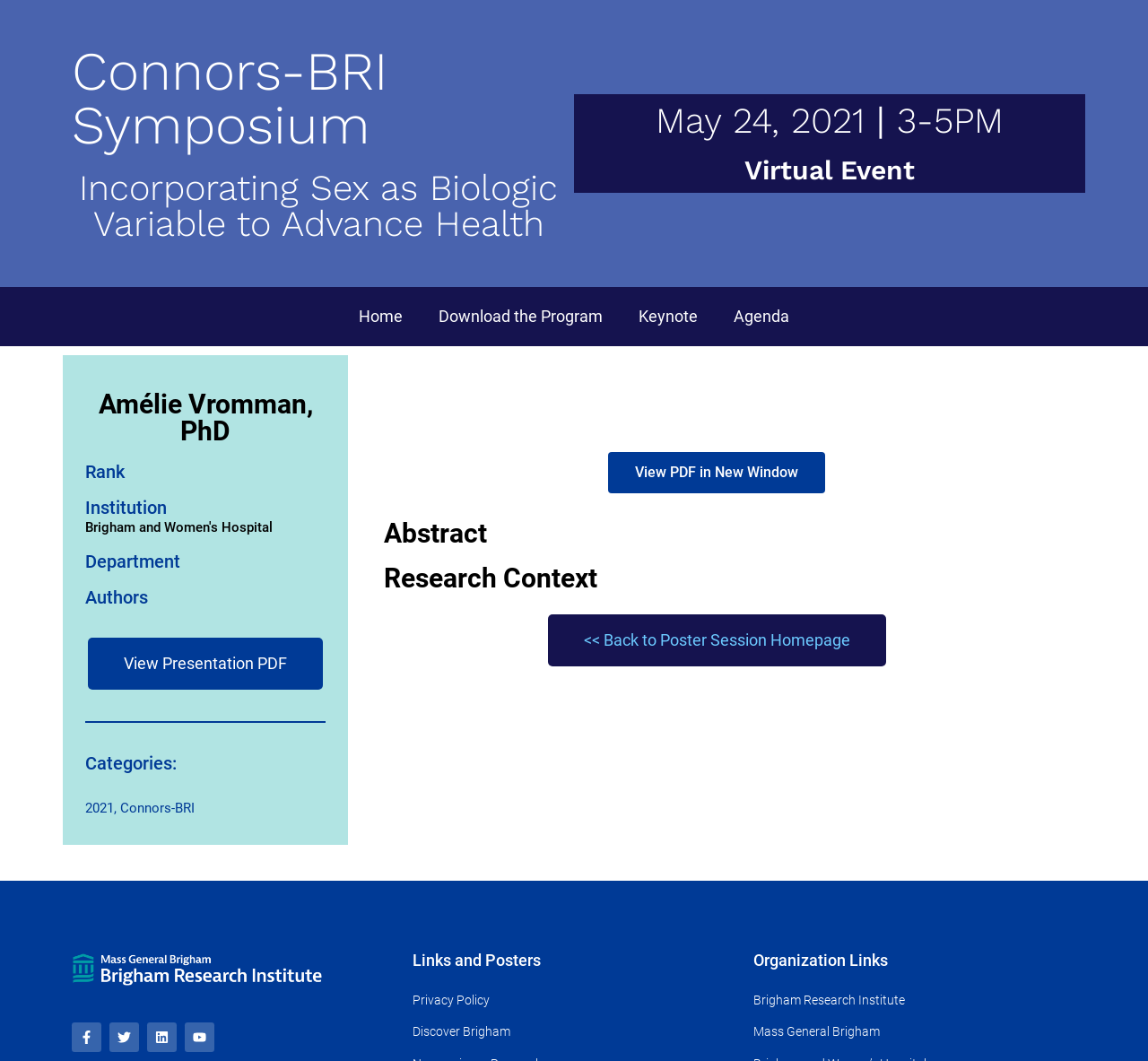Please locate the bounding box coordinates of the element that needs to be clicked to achieve the following instruction: "Visit the Brigham Research Institute website". The coordinates should be four float numbers between 0 and 1, i.e., [left, top, right, bottom].

[0.656, 0.929, 0.937, 0.955]